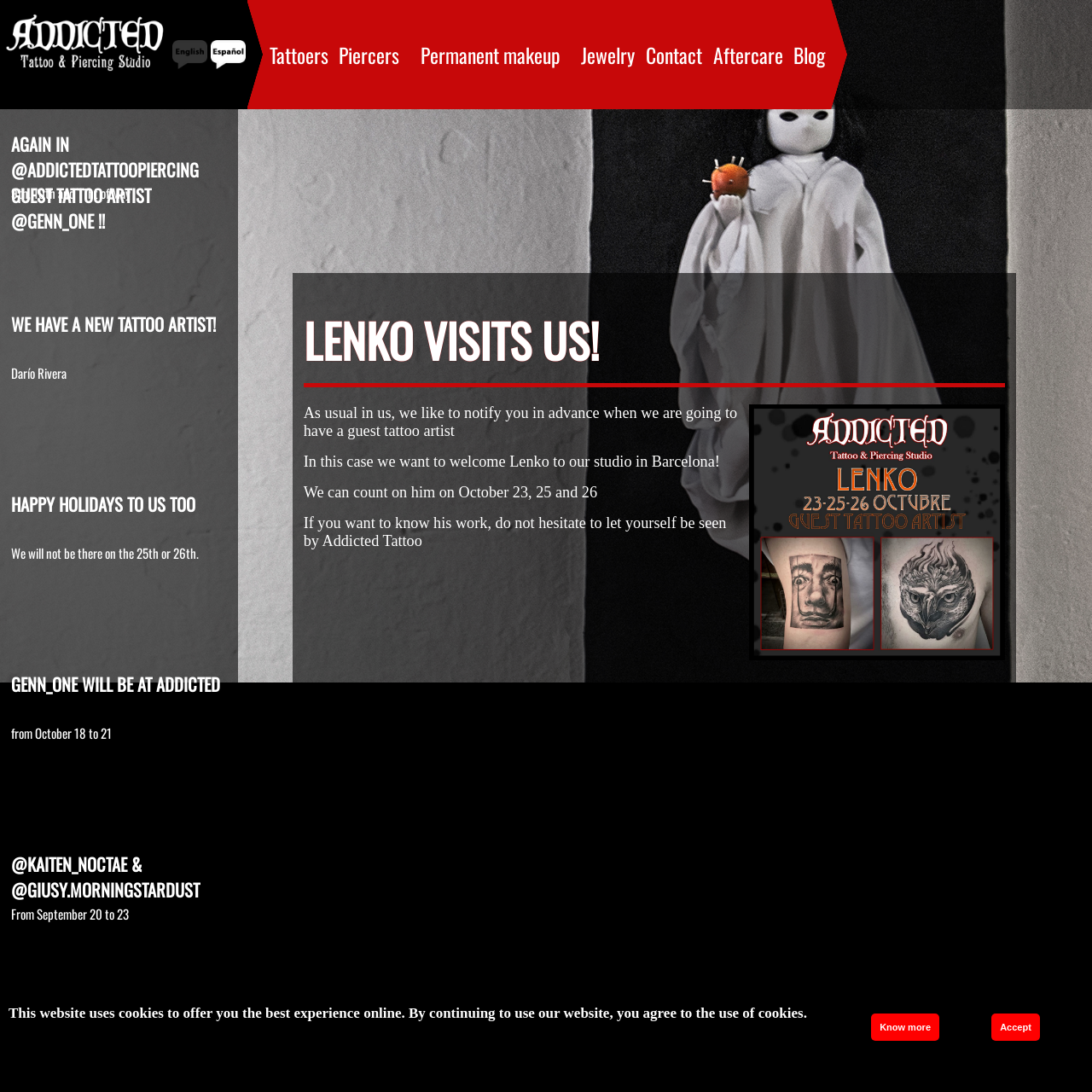What is the purpose of the website?
Based on the image, answer the question in a detailed manner.

The purpose of the website can be inferred from the various elements on the page, including the images of tattoos, the links to different tattoo-related services, and the text about the guest tattoo artist visiting the studio.